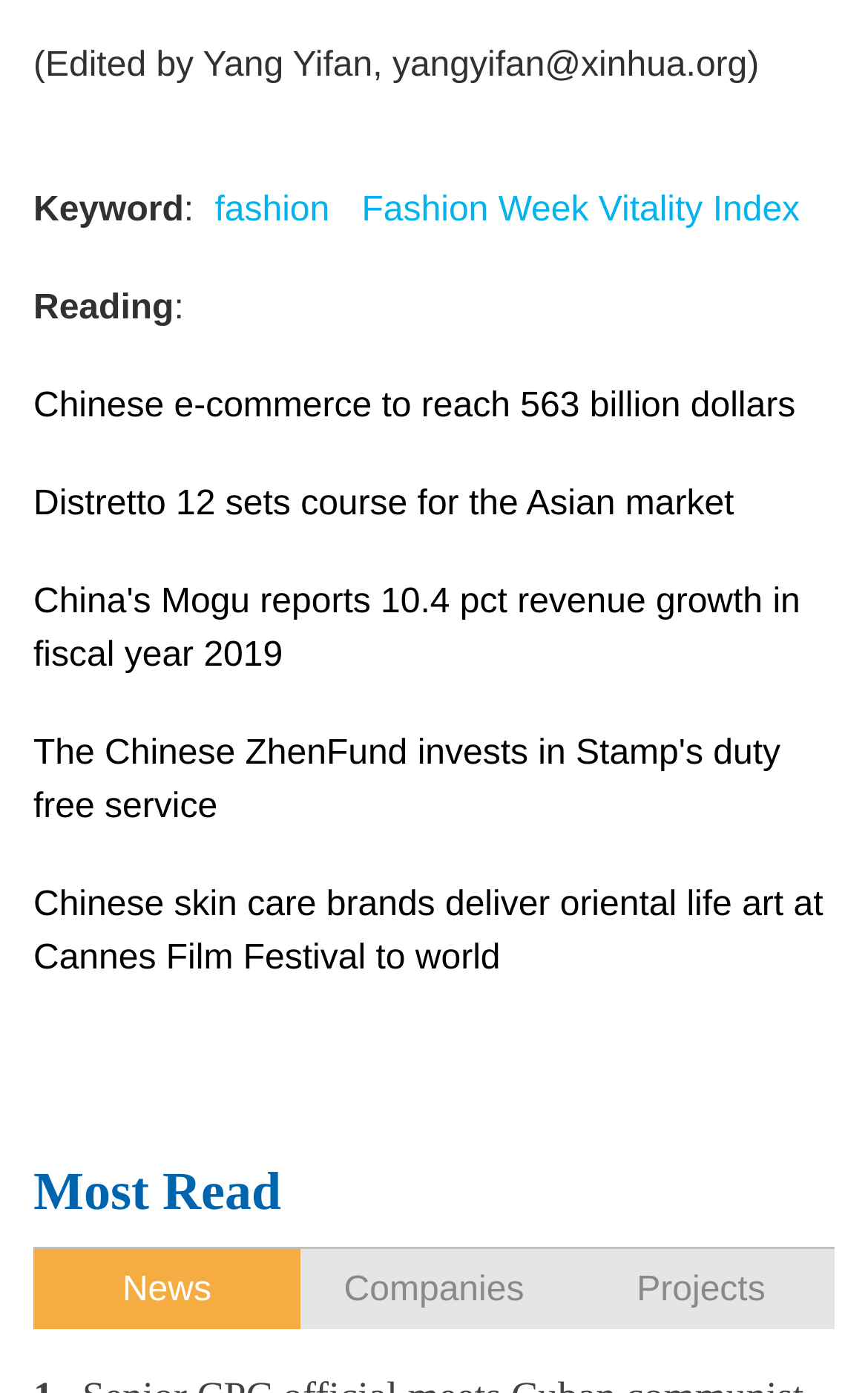Determine the bounding box coordinates of the clickable element to achieve the following action: 'Contact us'. Provide the coordinates as four float values between 0 and 1, formatted as [left, top, right, bottom].

None